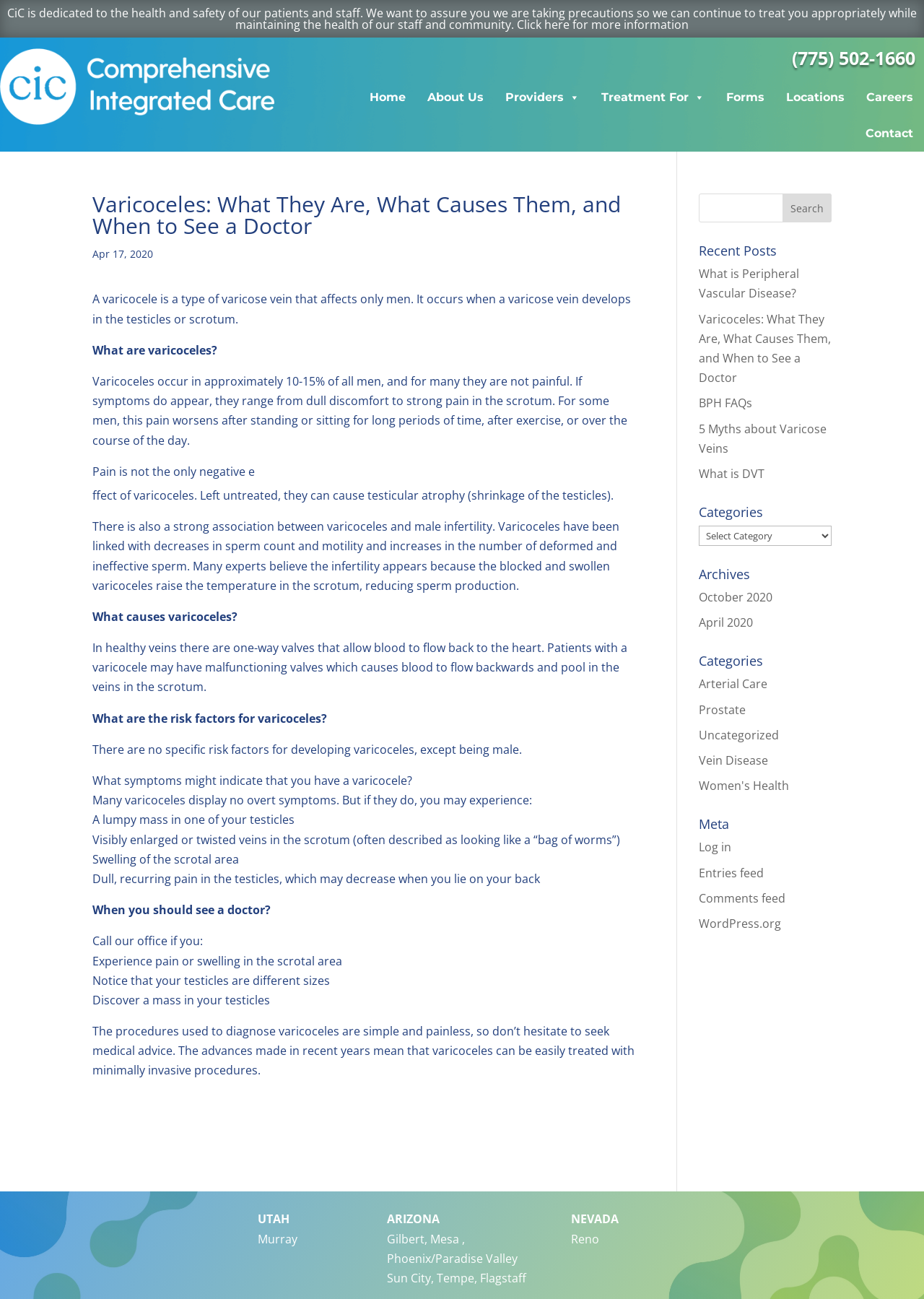What is the phone number to contact the office?
Give a thorough and detailed response to the question.

The phone number to contact the office is displayed prominently on the webpage, allowing users to easily call and inquire about their services.